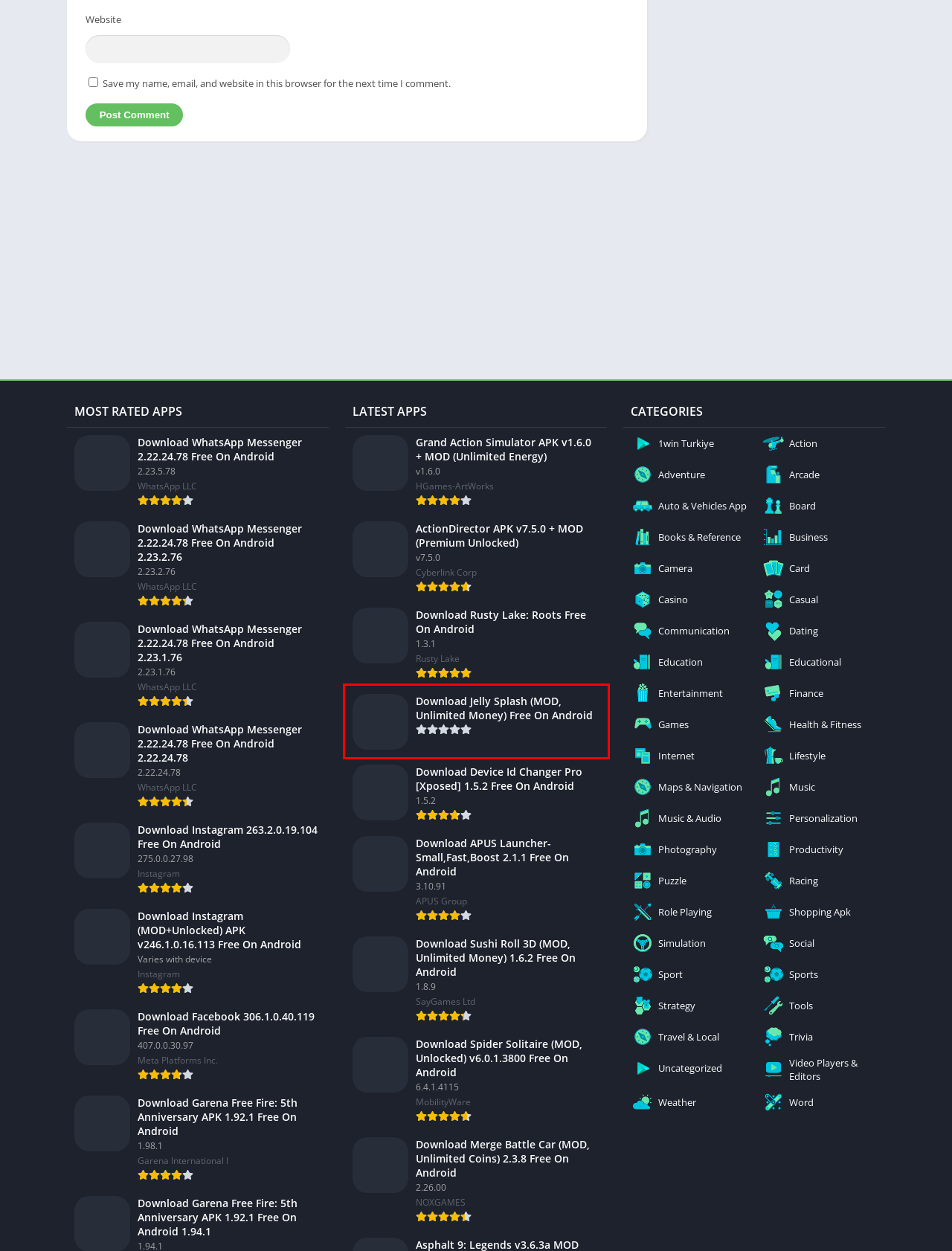Evaluate the webpage screenshot and identify the element within the red bounding box. Select the webpage description that best fits the new webpage after clicking the highlighted element. Here are the candidates:
A. Download Instagram APK For Android 2023 - apkmodit.com
B. Download Merge Battle Car MOD APK (Unlimited Coins)
C. Download Sushi Roll 3D MOD APK (Unlimited Money) For Android
D. Download Jelly Splash MOD APK (Unlimited Money) For Android
E. Download WhatsApp Messenger 2.22.24.78 Free On Android 2.22.24.78
F. Download WhatsApp Messenger 2.22.24.78 Free On Android 2.23.2.76
G. Download APUS Launcher APK For Android 2023 - apkmodit
H. Download Device Id Changer Pro APK For Android 2023

D